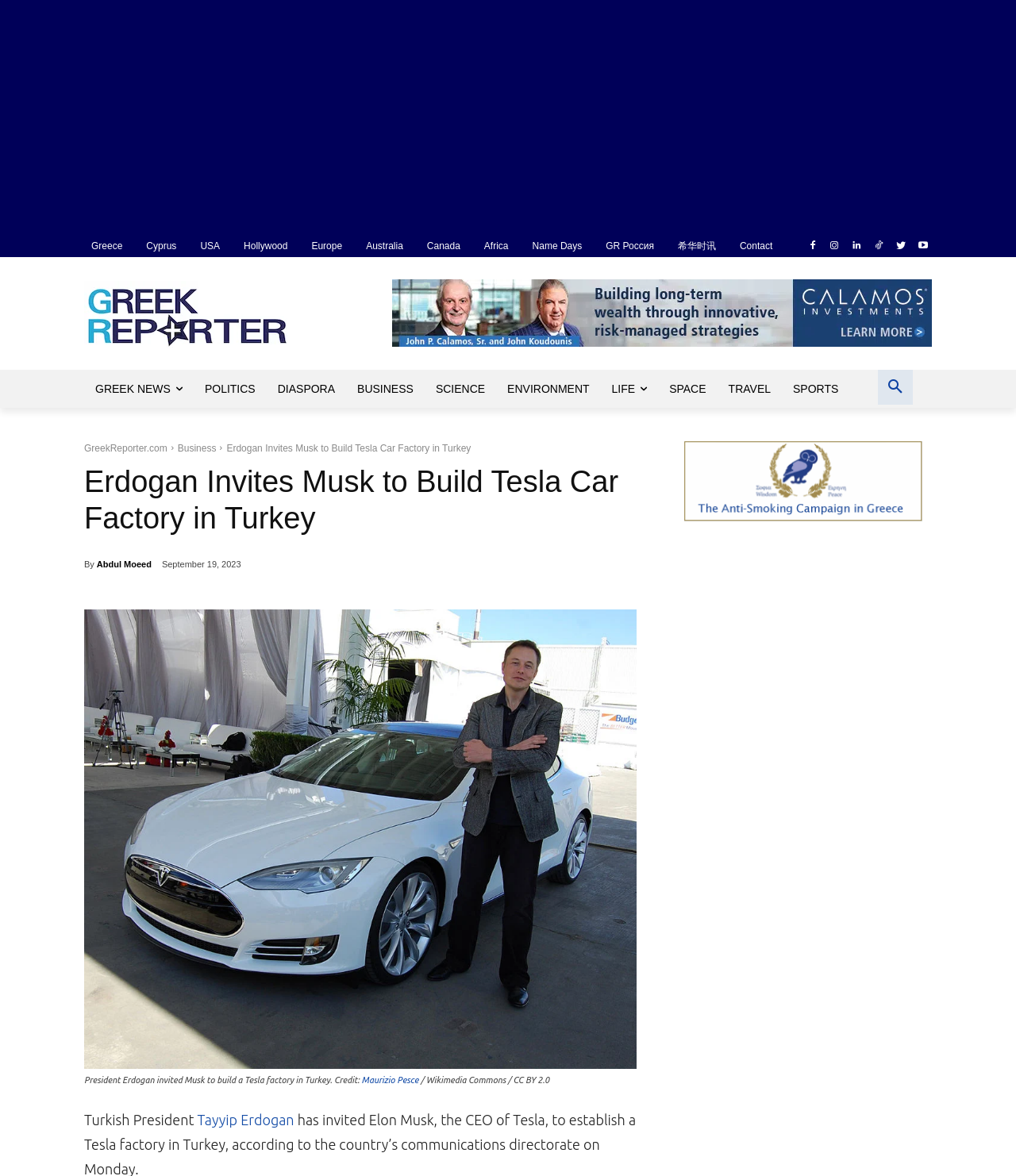Who is the CEO of Tesla?
Answer with a single word or short phrase according to what you see in the image.

Elon Musk